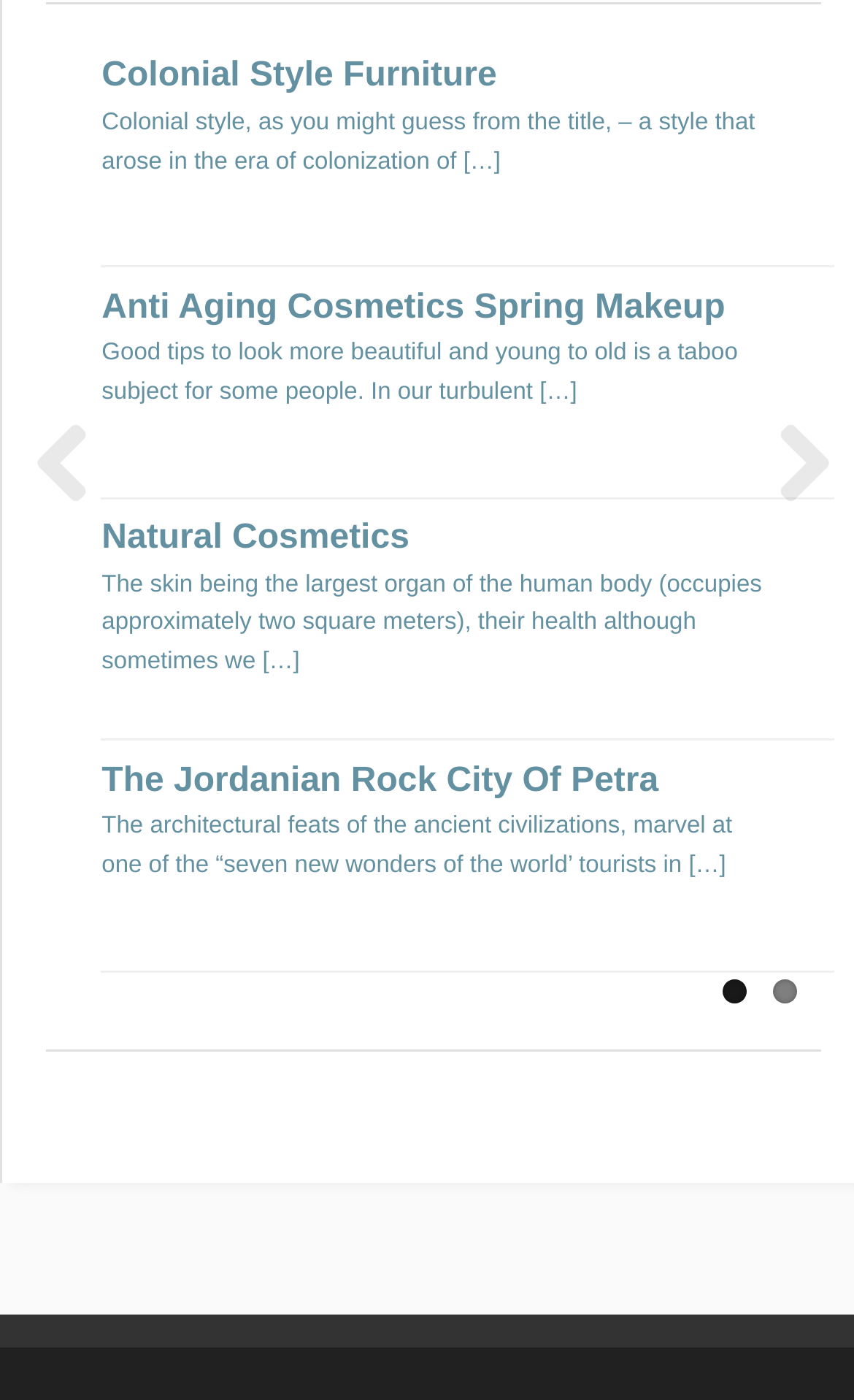What is the topic of the third heading?
Please give a detailed and elaborate answer to the question.

The third heading on the webpage is 'Anti Aging Cosmetics Spring Makeup' which is located at a bounding box coordinate of [0.119, 0.206, 0.849, 0.233]. This heading is related to cosmetics and makeup.